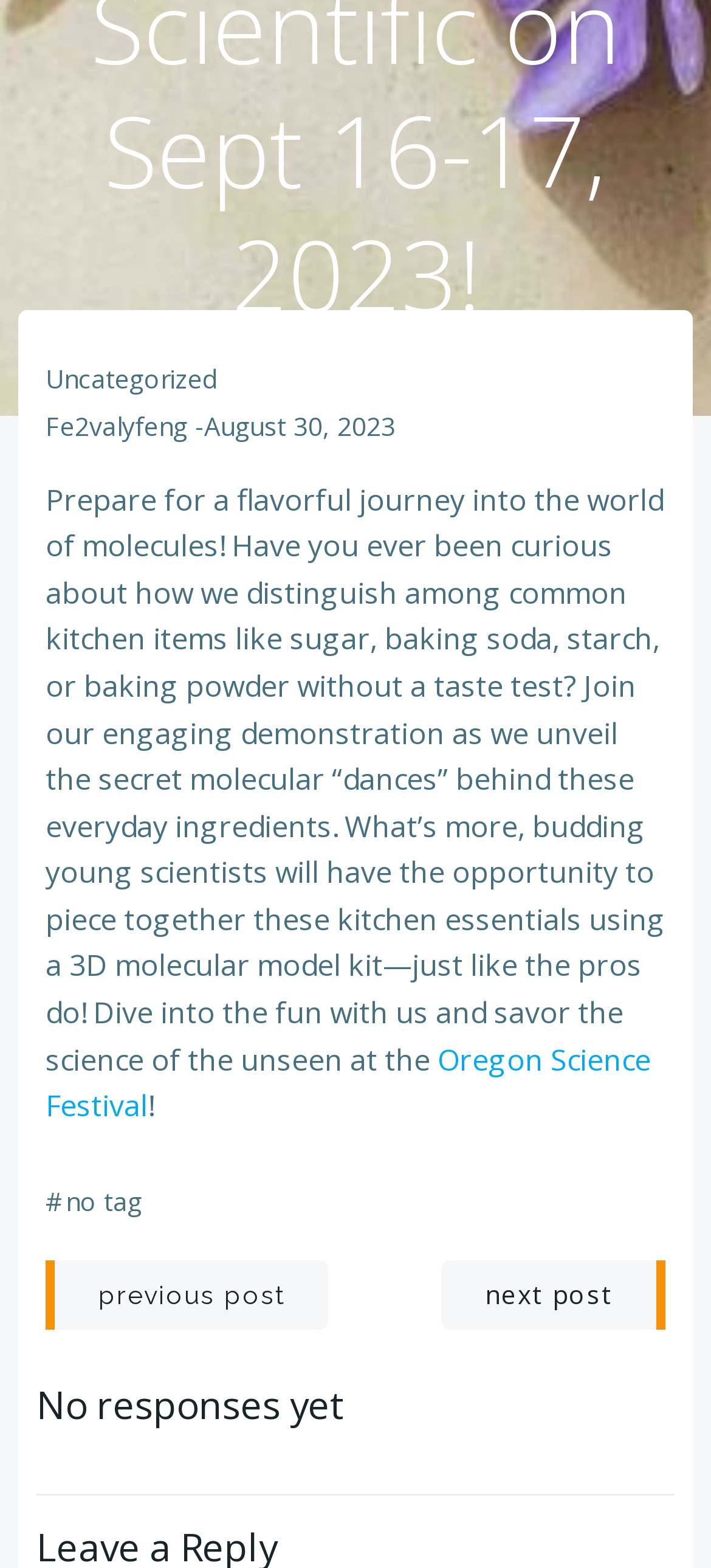Please provide a brief answer to the question using only one word or phrase: 
What is the purpose of the 3D molecular model kit?

To piece together kitchen essentials